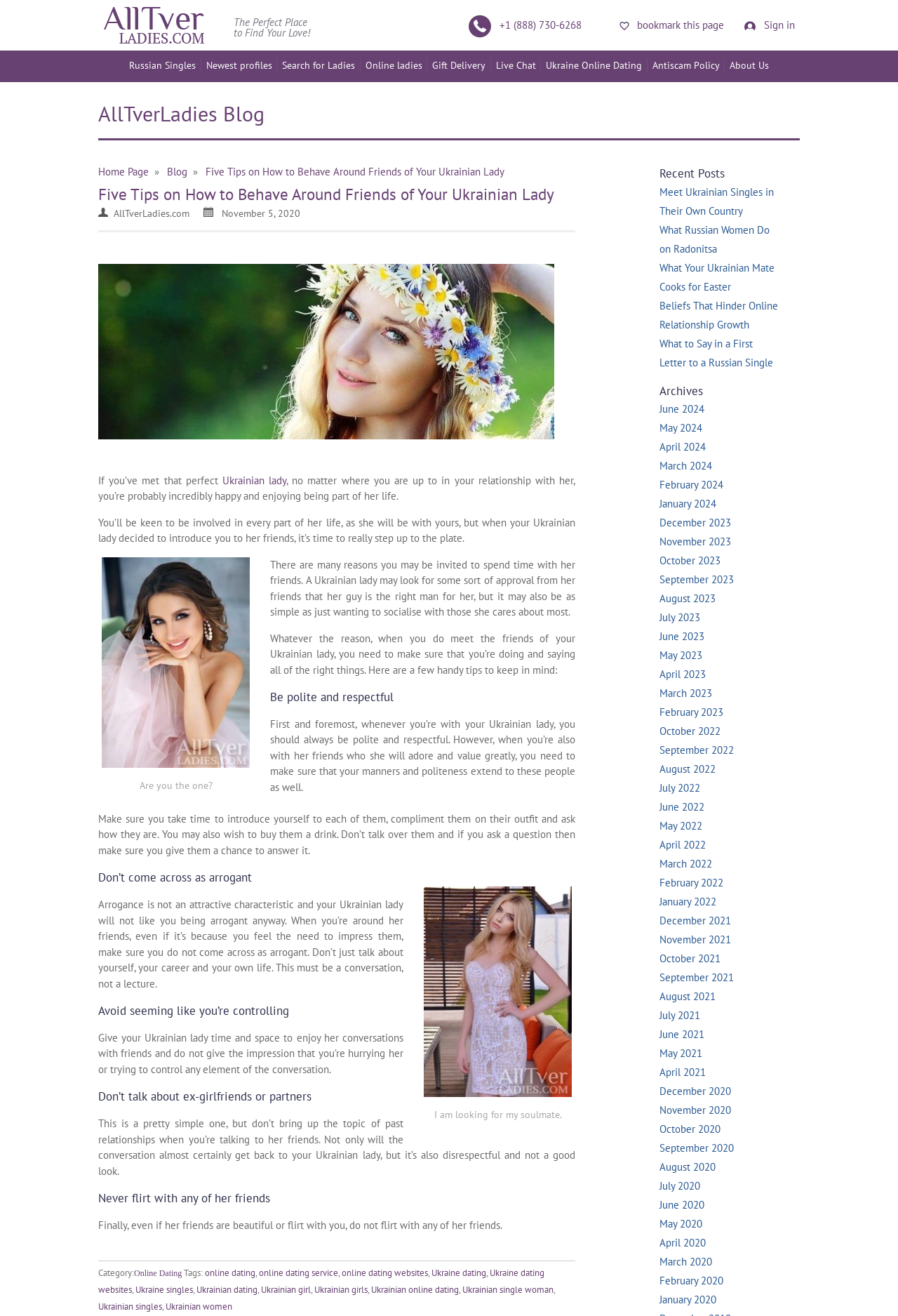Please provide a brief answer to the following inquiry using a single word or phrase:
What is the category of the blog post?

Online Dating